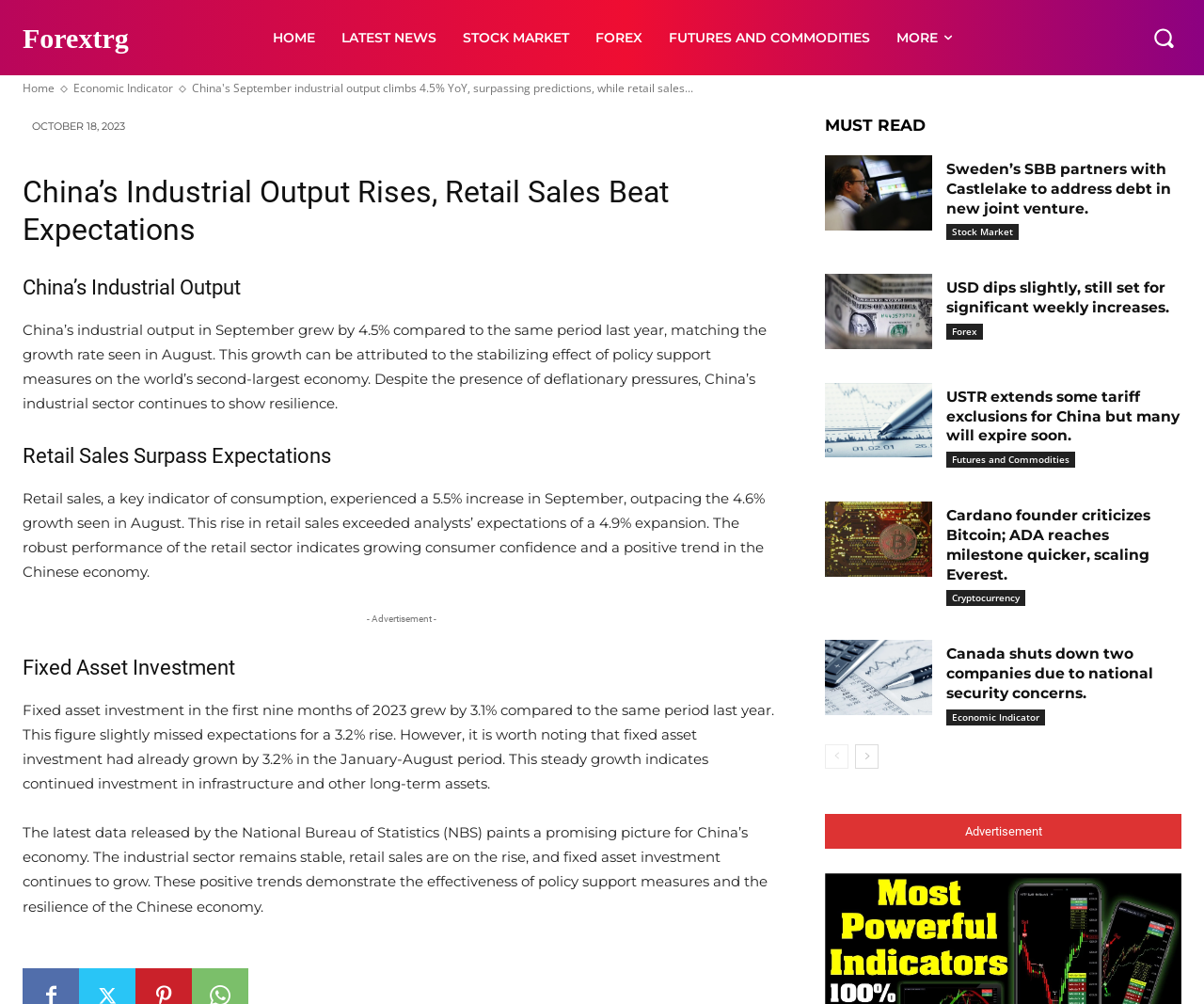Find the bounding box coordinates of the element to click in order to complete this instruction: "View the 'Economic Indicator'". The bounding box coordinates must be four float numbers between 0 and 1, denoted as [left, top, right, bottom].

[0.061, 0.08, 0.144, 0.096]